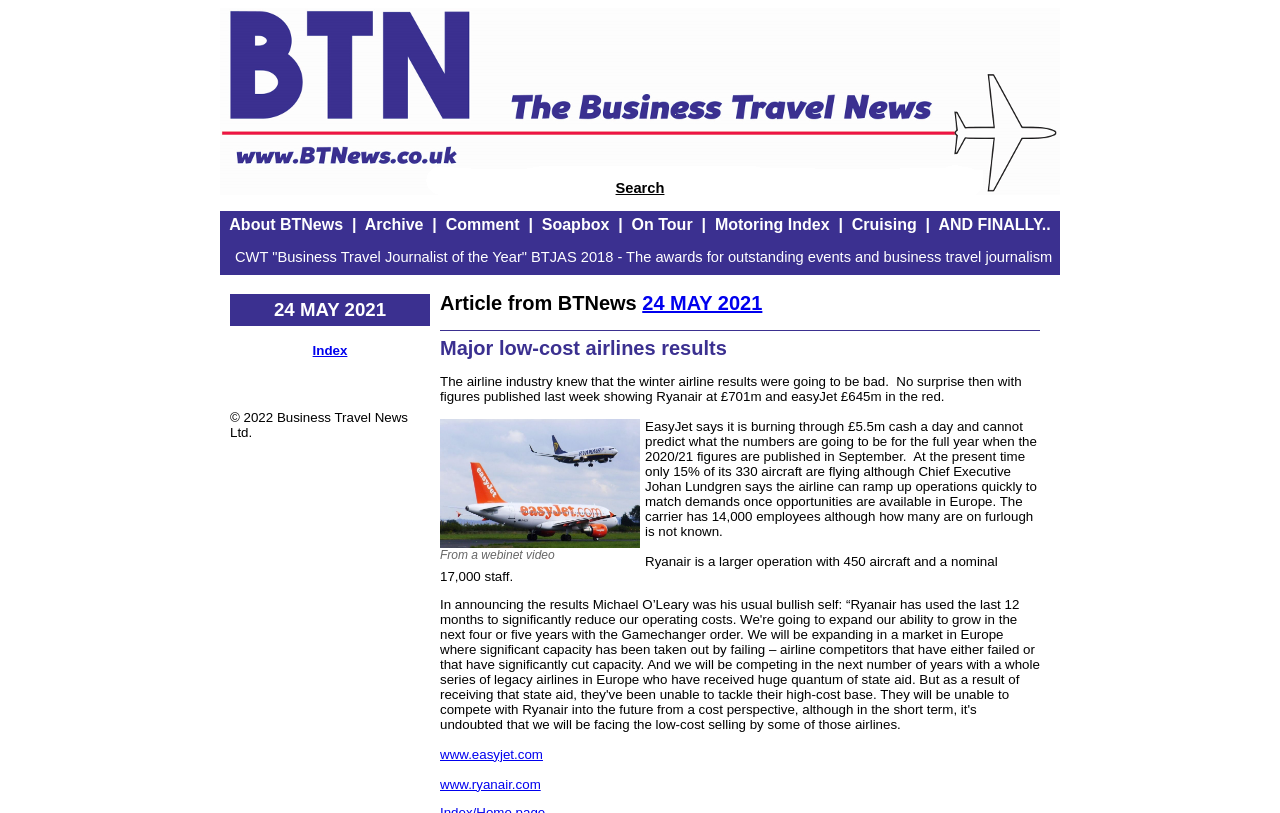Write an exhaustive caption that covers the webpage's main aspects.

The webpage is a news article from BTNews, a business travel news website. At the top, there is a logo image and a search link. Below the logo, there are several navigation links, including "About BTNews", "Archive", "Comment", "Soapbox", "On Tour", "Motoring Index", "Cruising", and "AND FINALLY..". These links are arranged horizontally, with separator characters in between.

Below the navigation links, there is a heading that reads "Article from BTNews 24 MAY 2021", followed by a link to the same date. The main article is divided into sections, with headings such as "Major low-cost airlines results". The article discusses the financial results of low-cost airlines, including Ryanair and easyJet, with quotes from the airlines' CEOs.

The article includes an image, likely a graph or chart, and a video caption from a webinet video. There are also links to the websites of easyJet and Ryanair at the bottom of the article. The webpage also displays a copyright notice at the bottom, "© 2022 Business Travel News Ltd.".